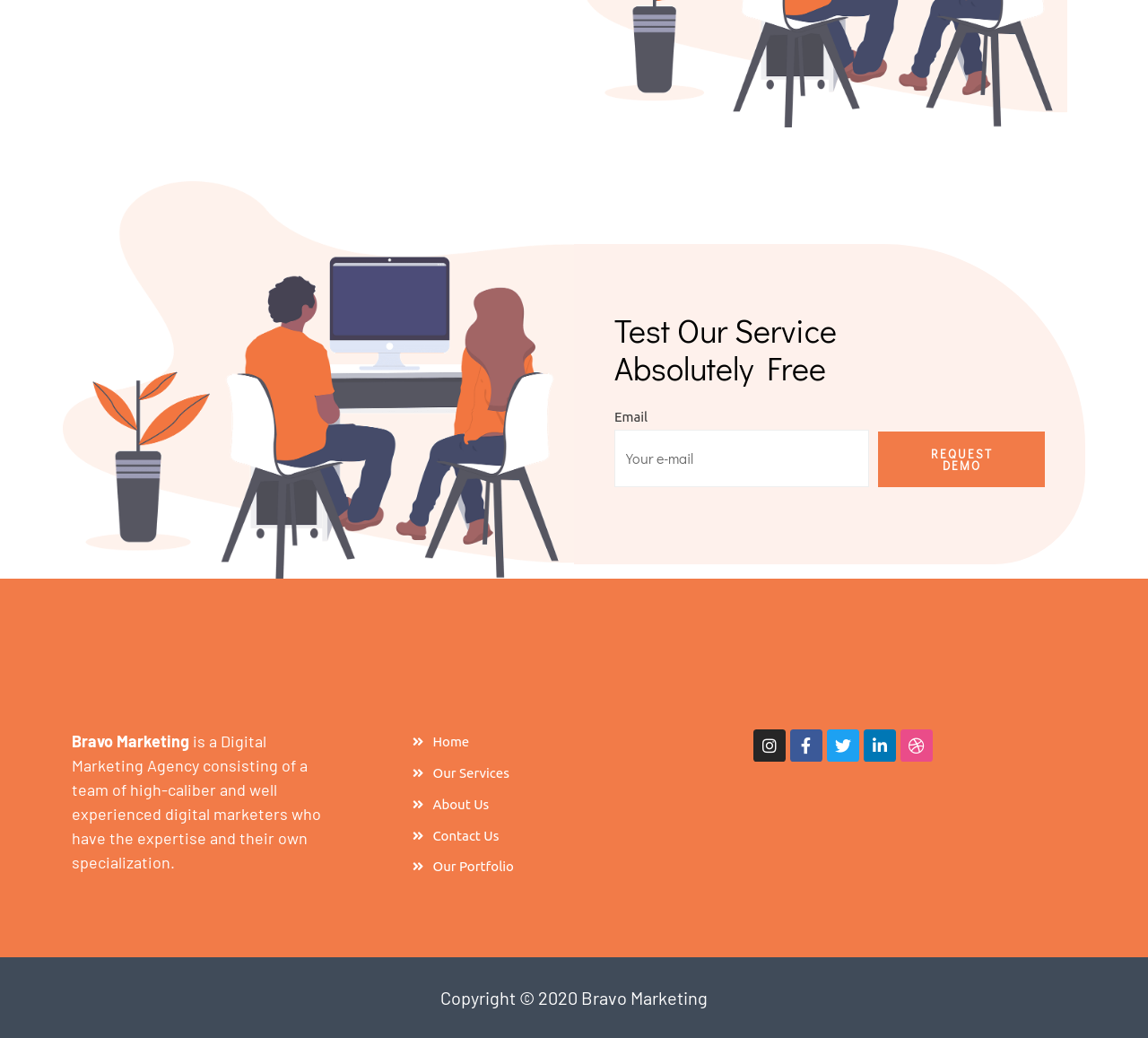How many links are present in the navigation menu?
Give a detailed explanation using the information visible in the image.

The navigation menu contains links to 'Home', 'Our Services', 'About Us', 'Contact Us', and 'Our Portfolio', totaling 5 links.